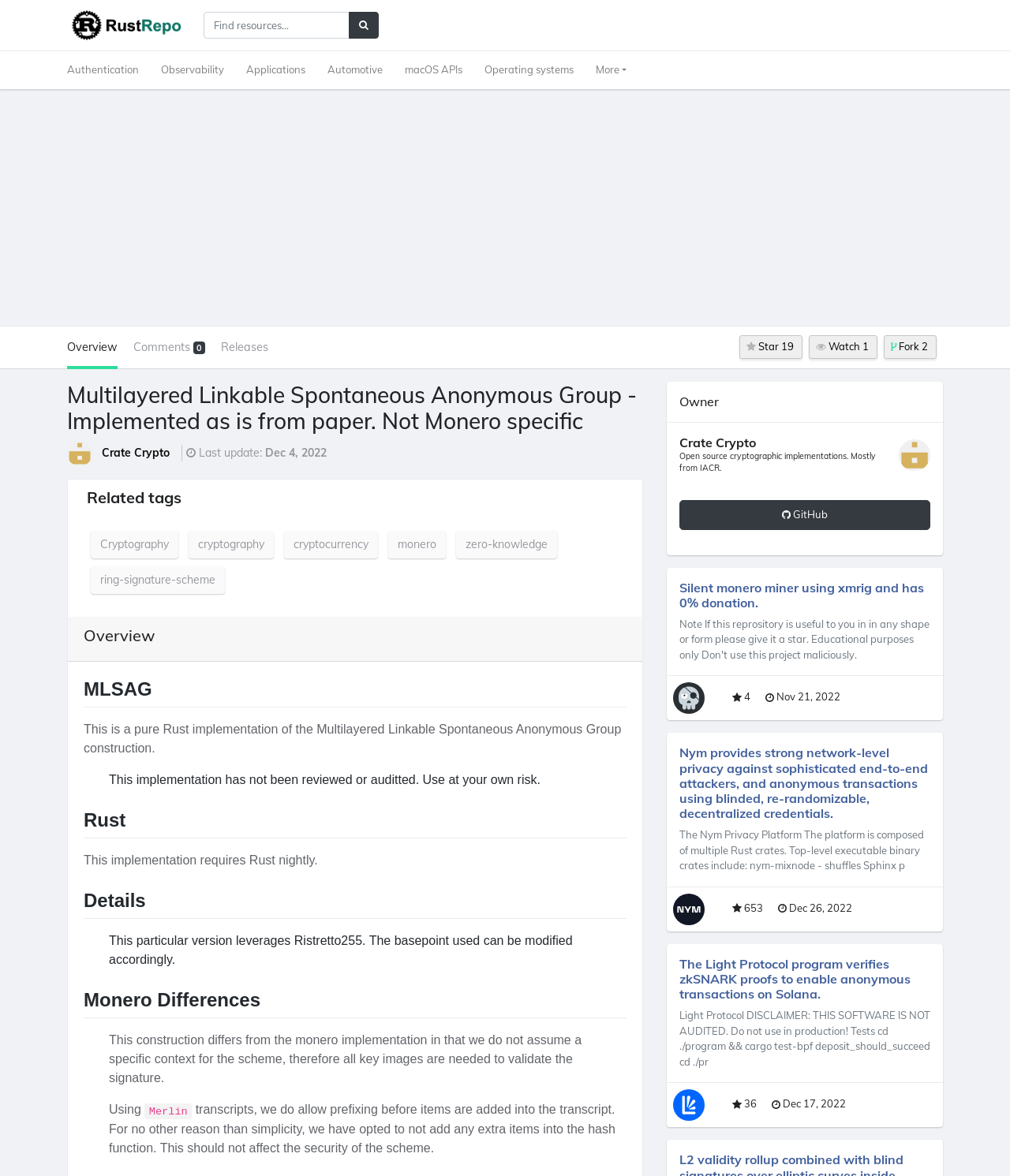Look at the image and give a detailed response to the following question: How many stars does the repository have?

The webpage shows a button with the text 'Star 19', indicating that the repository has 19 stars.